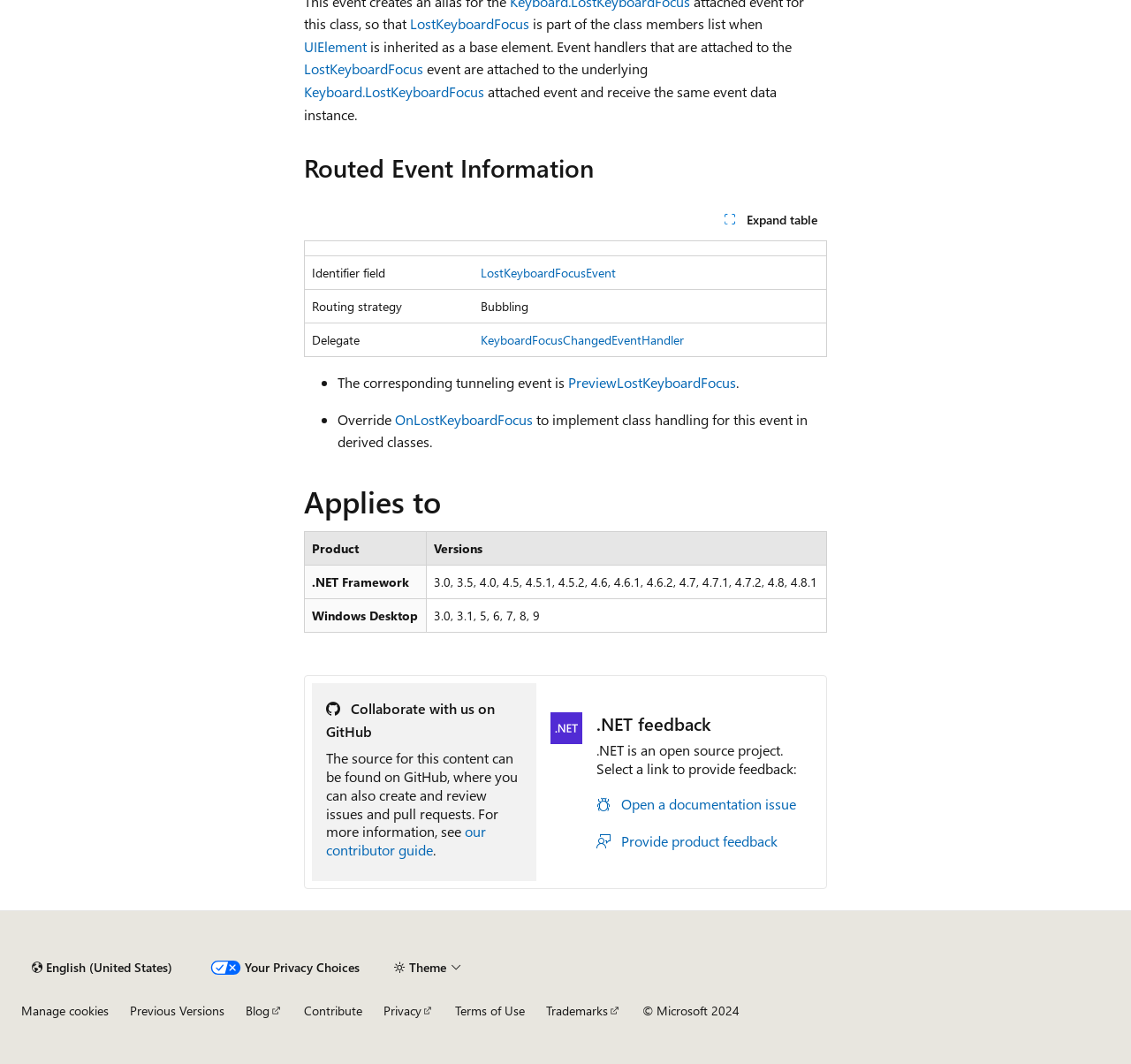Identify the bounding box coordinates of the section that should be clicked to achieve the task described: "Click the 'UIElement' link".

[0.269, 0.035, 0.324, 0.052]